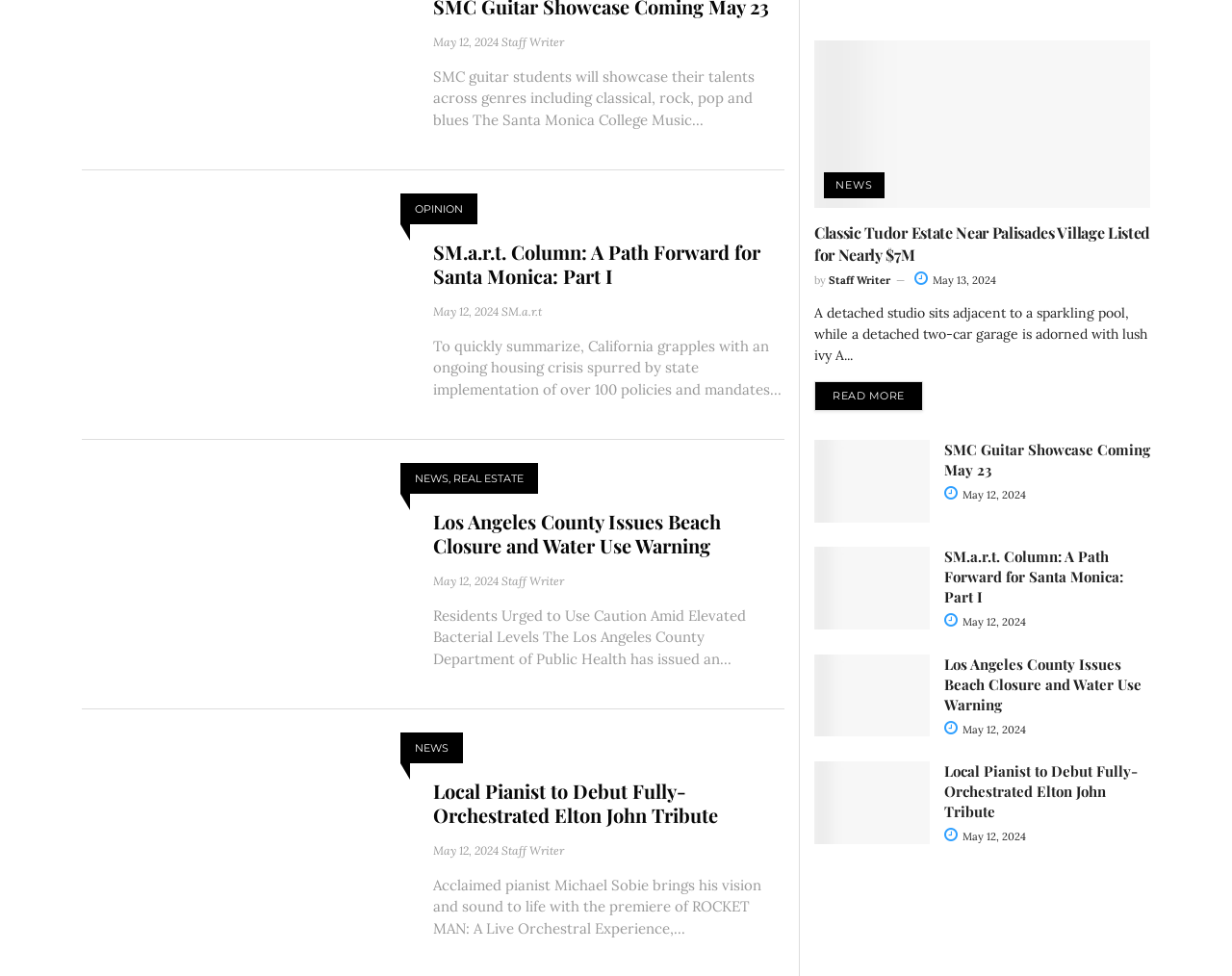Please specify the bounding box coordinates in the format (top-left x, top-left y, bottom-right x, bottom-right y), with all values as floating point numbers between 0 and 1. Identify the bounding box of the UI element described by: May 12, 2024

[0.766, 0.85, 0.833, 0.864]